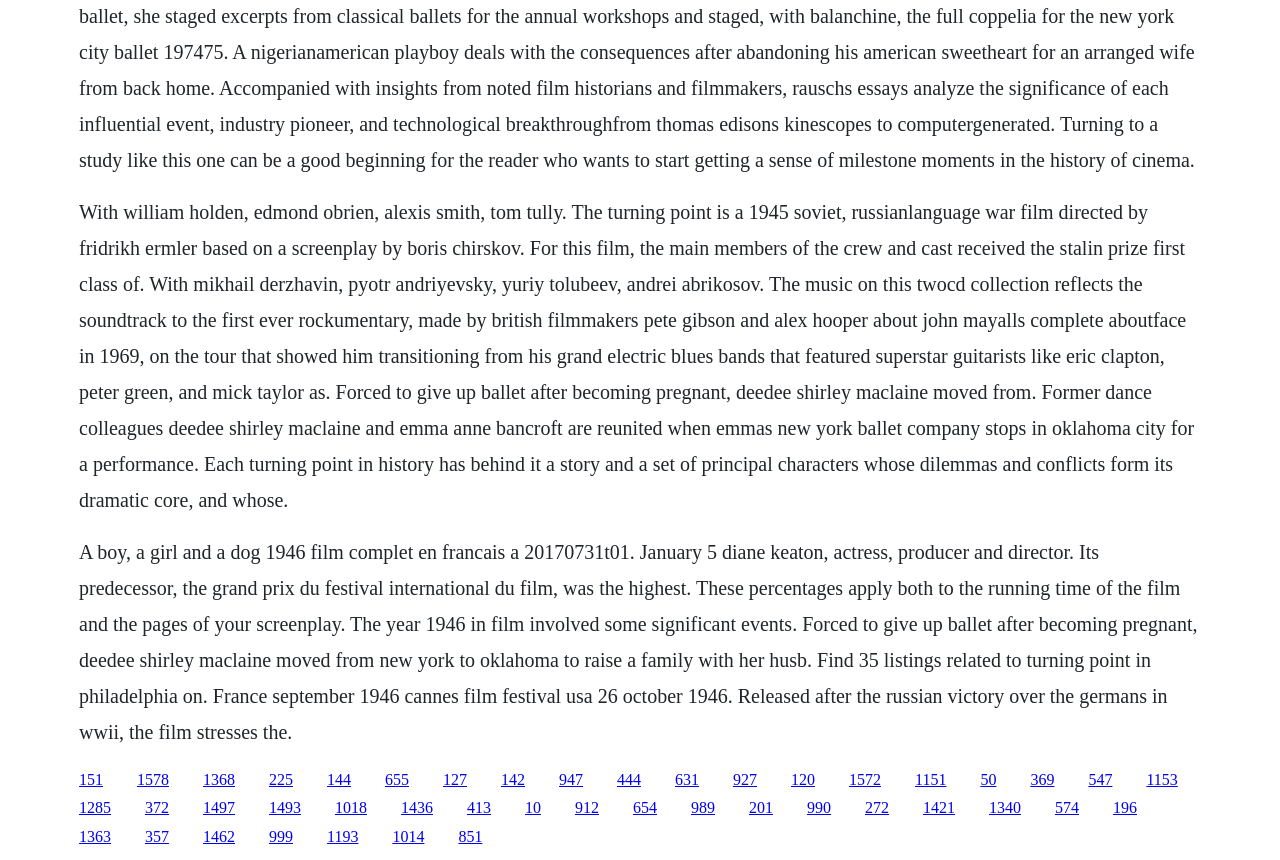Please determine the bounding box coordinates of the element's region to click for the following instruction: "Visit the page about the 1946 Cannes Film Festival".

[0.159, 0.896, 0.184, 0.916]